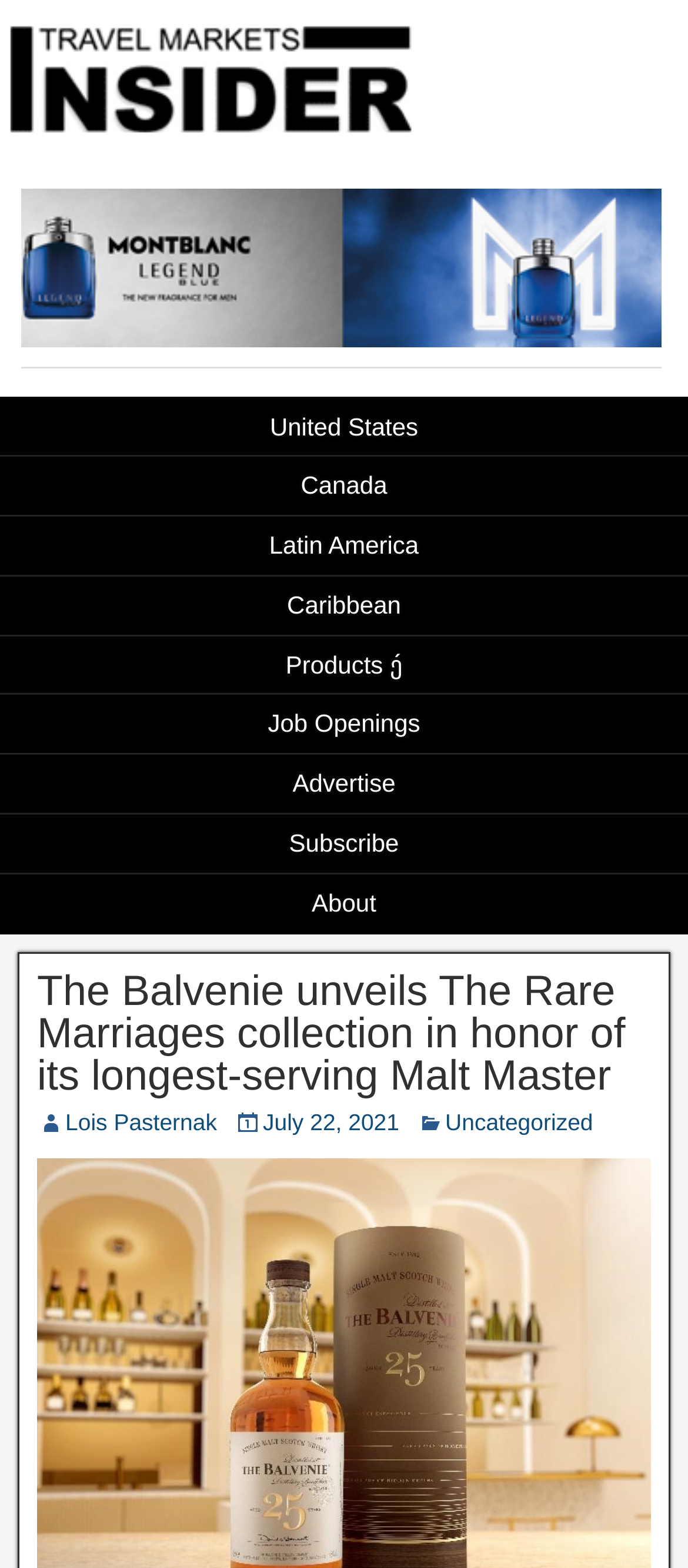What region is above Latin America?
Examine the screenshot and reply with a single word or phrase.

Caribbean